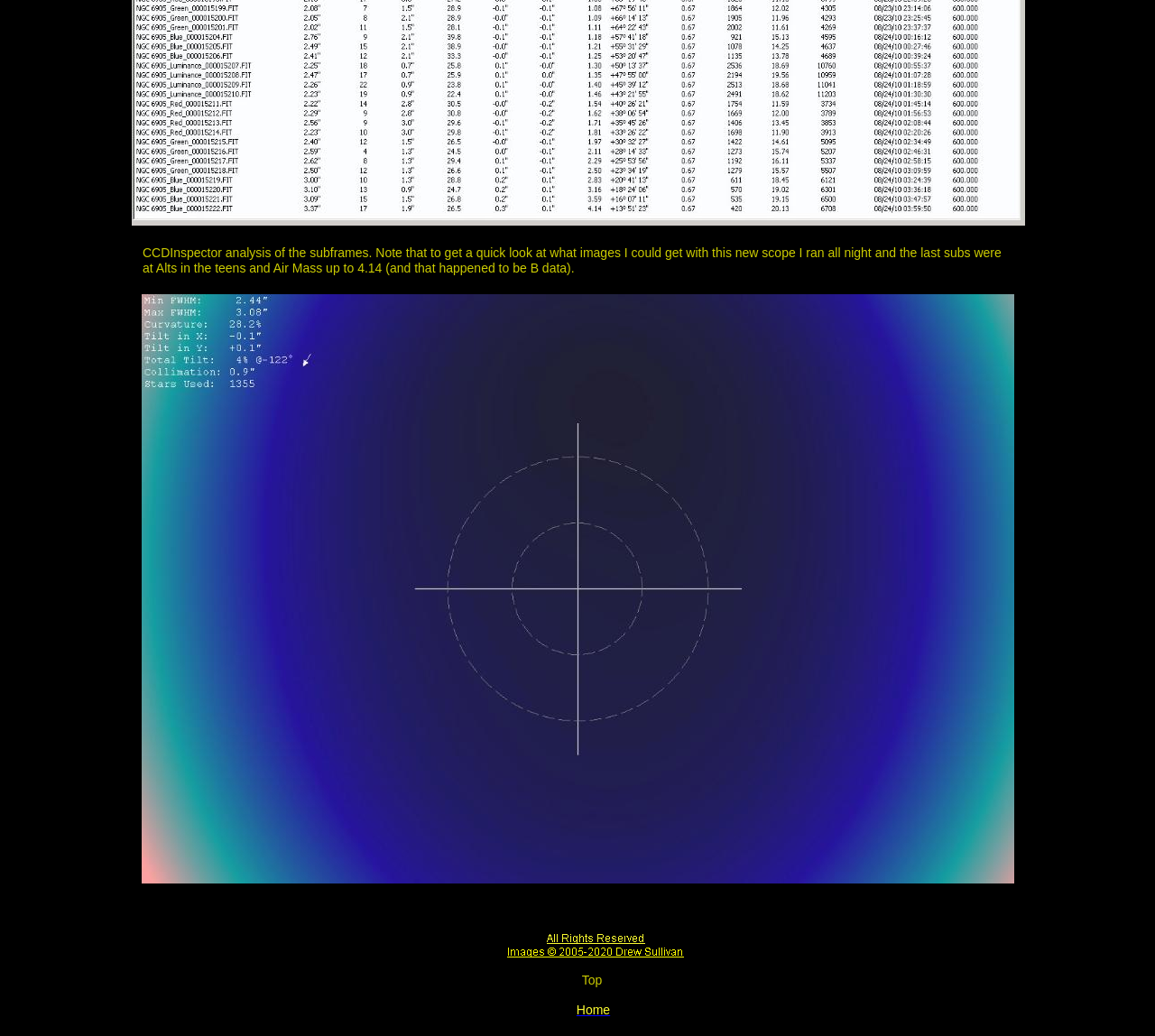Please answer the following question using a single word or phrase: 
How many tables are on the webpage?

3